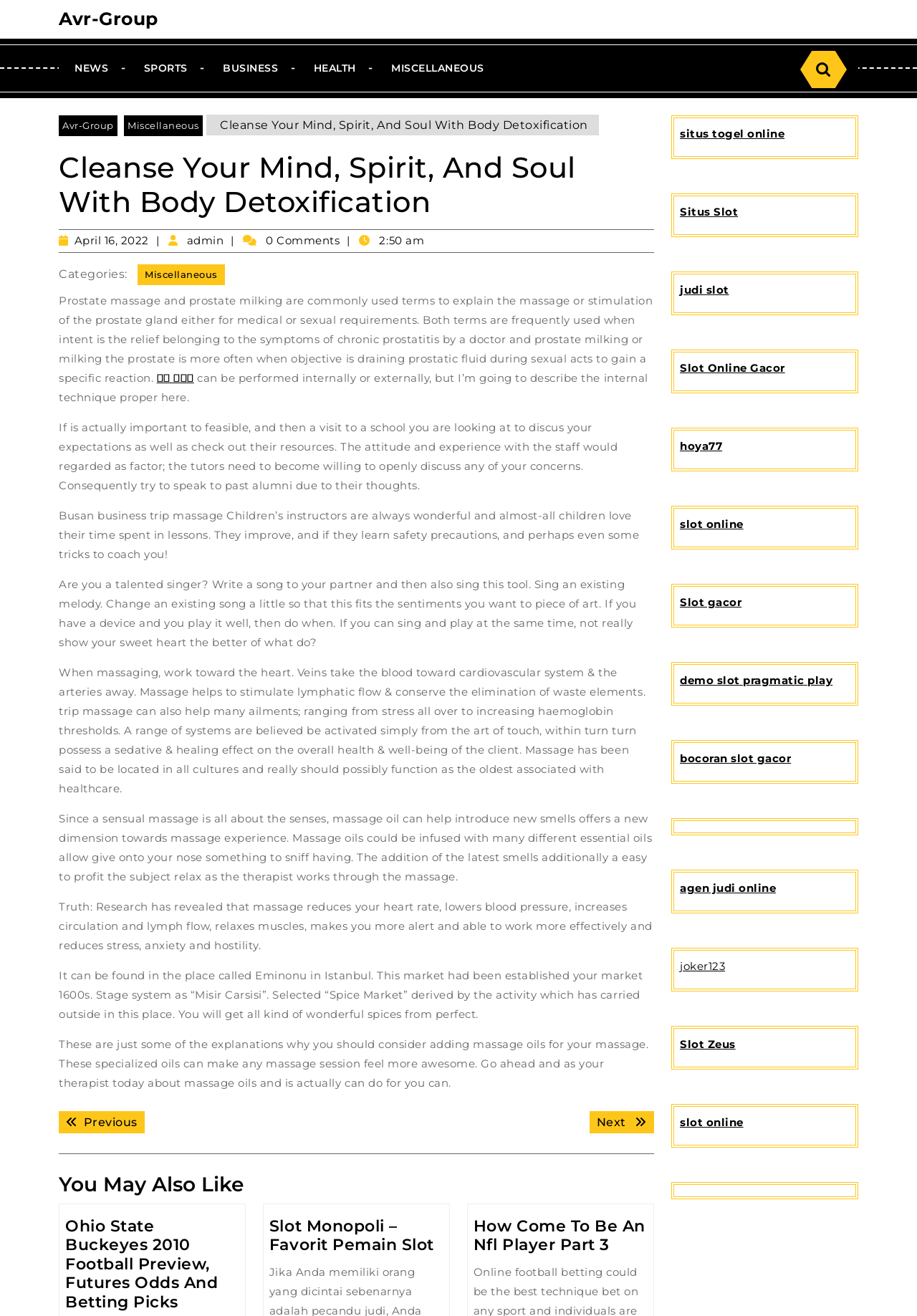What is the benefit of massage oil in a sensual massage?
Provide a detailed and extensive answer to the question.

The article states that massage oil can introduce new smells, which can give the nose something to sniff and help the subject relax during the massage.